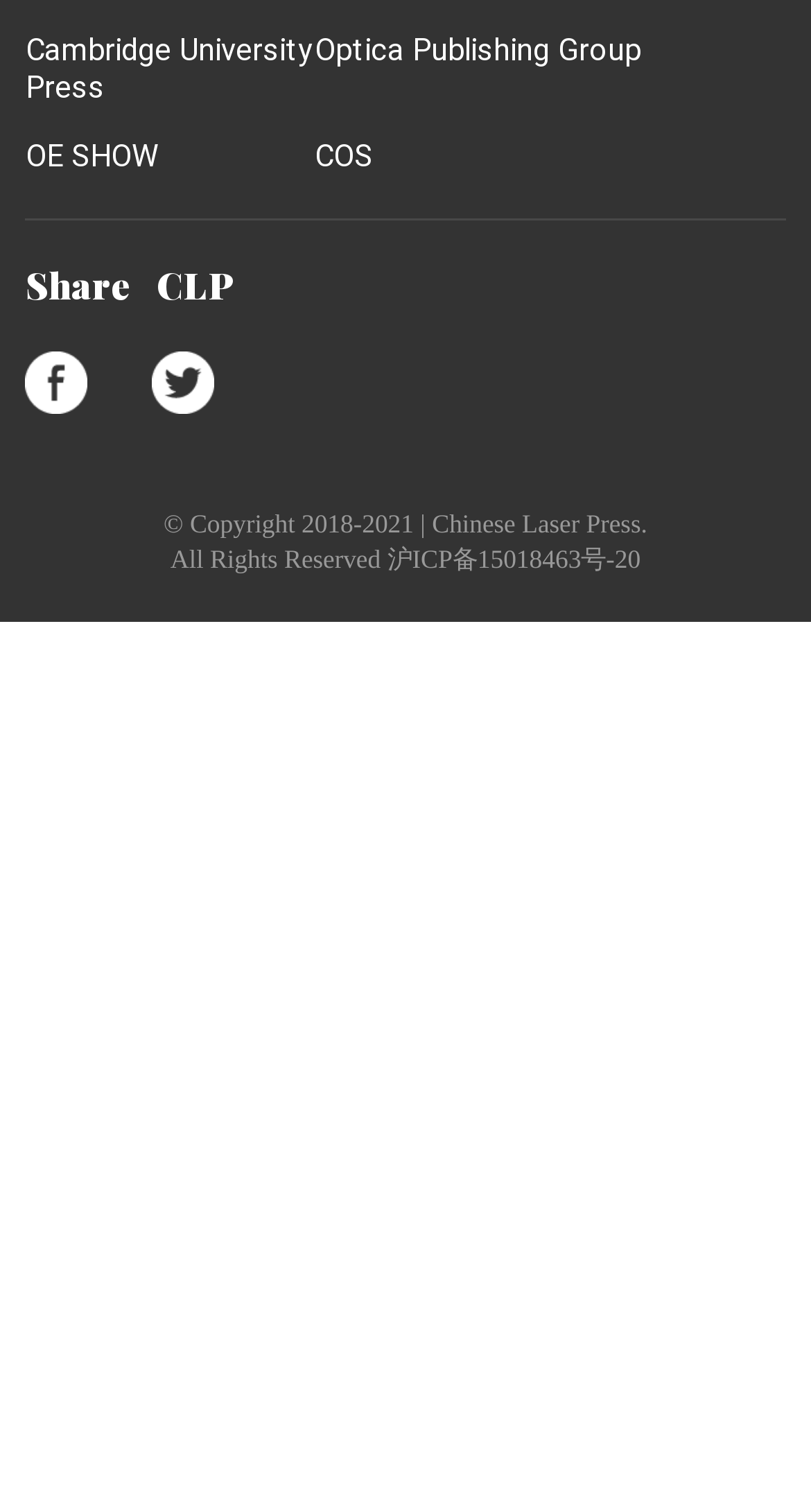Locate the bounding box coordinates of the element to click to perform the following action: 'Visit Cambridge University Press'. The coordinates should be given as four float values between 0 and 1, in the form of [left, top, right, bottom].

[0.032, 0.021, 0.386, 0.071]